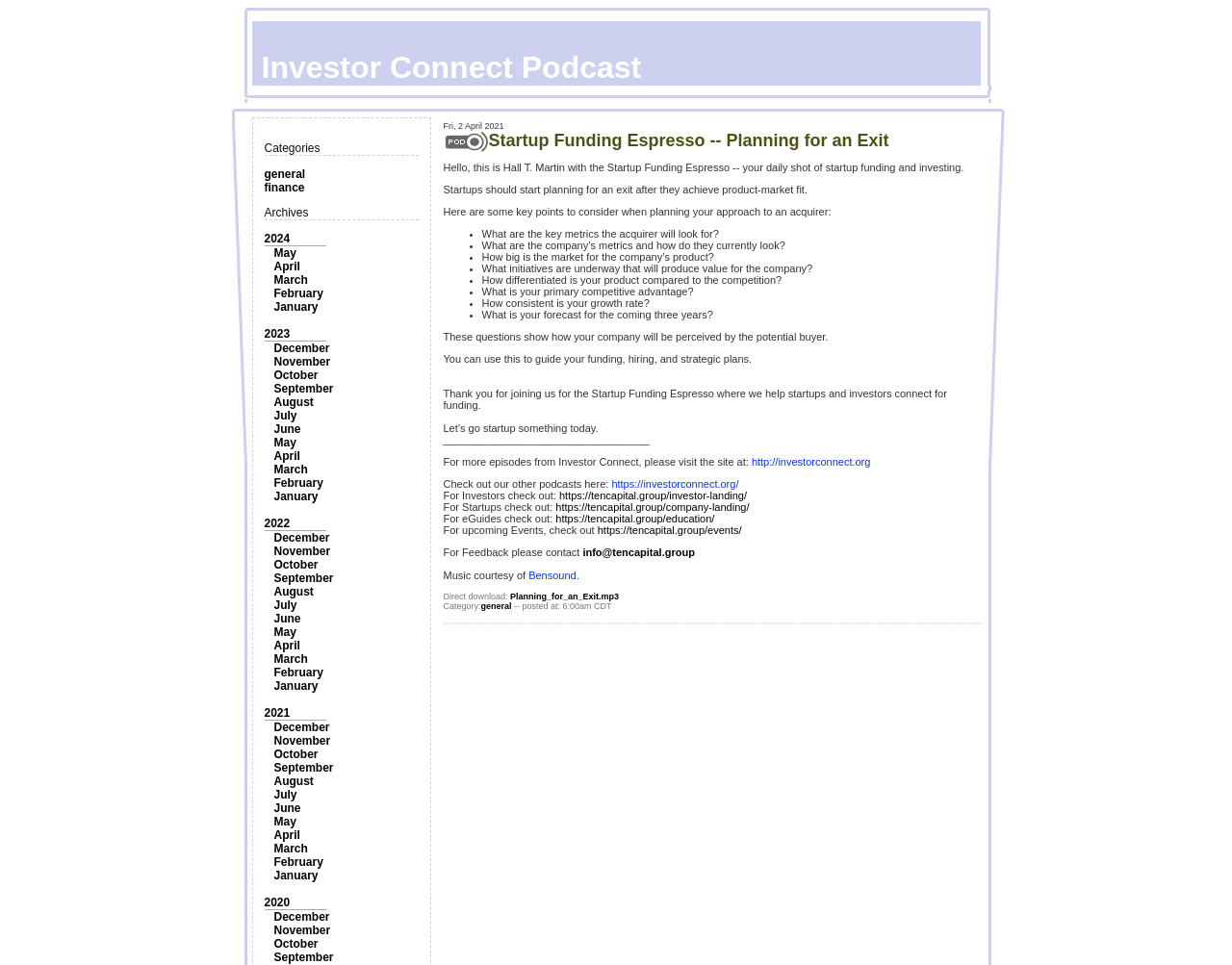Based on the element description Investor Connect Podcast, identify the bounding box coordinates for the UI element. The coordinates should be in the format (top-left x, top-left y, bottom-right x, bottom-right y) and within the 0 to 1 range.

[0.181, 0.022, 0.819, 0.089]